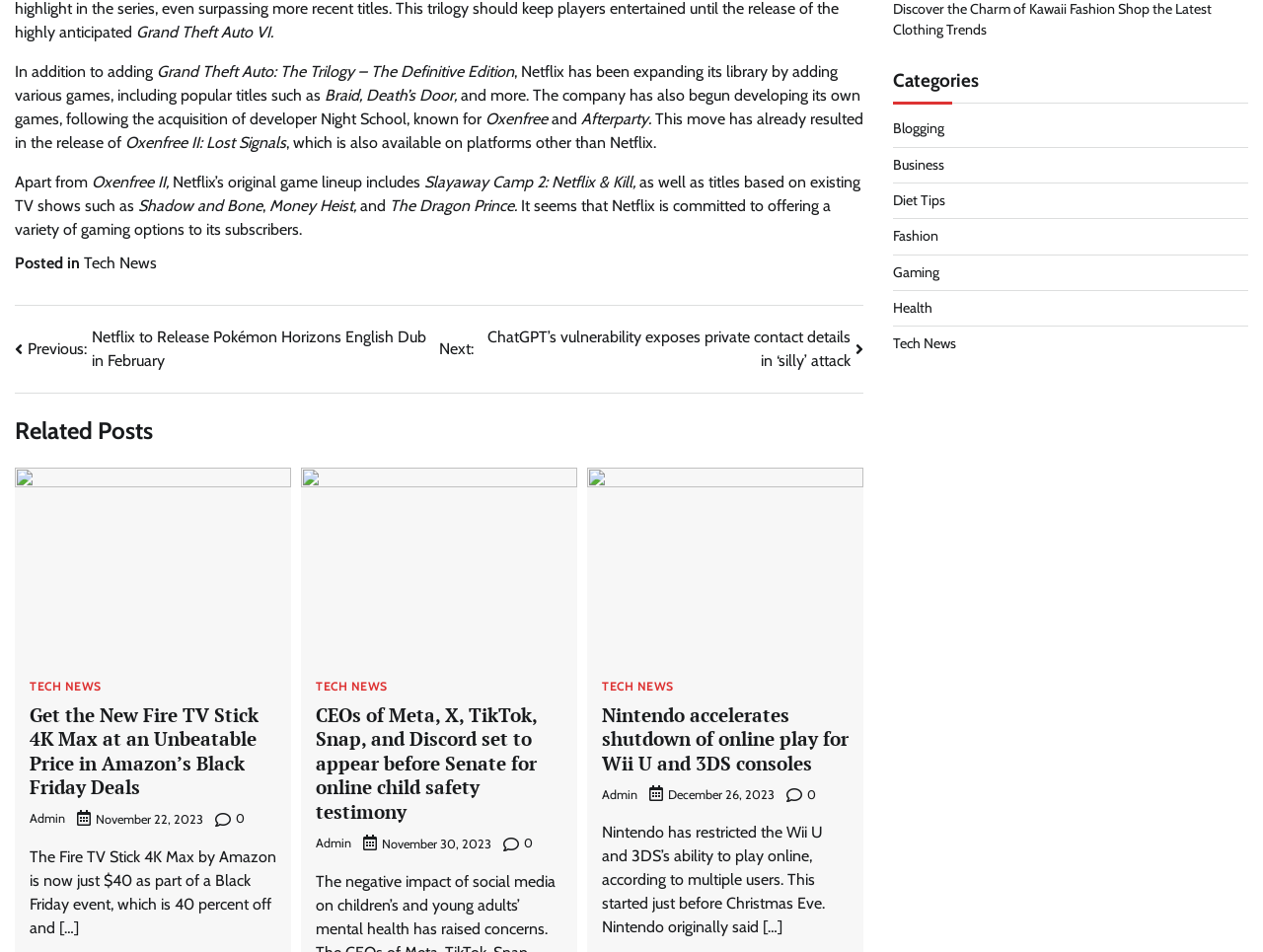Provide the bounding box coordinates for the UI element described in this sentence: "Tech News". The coordinates should be four float values between 0 and 1, i.e., [left, top, right, bottom].

[0.066, 0.266, 0.124, 0.286]